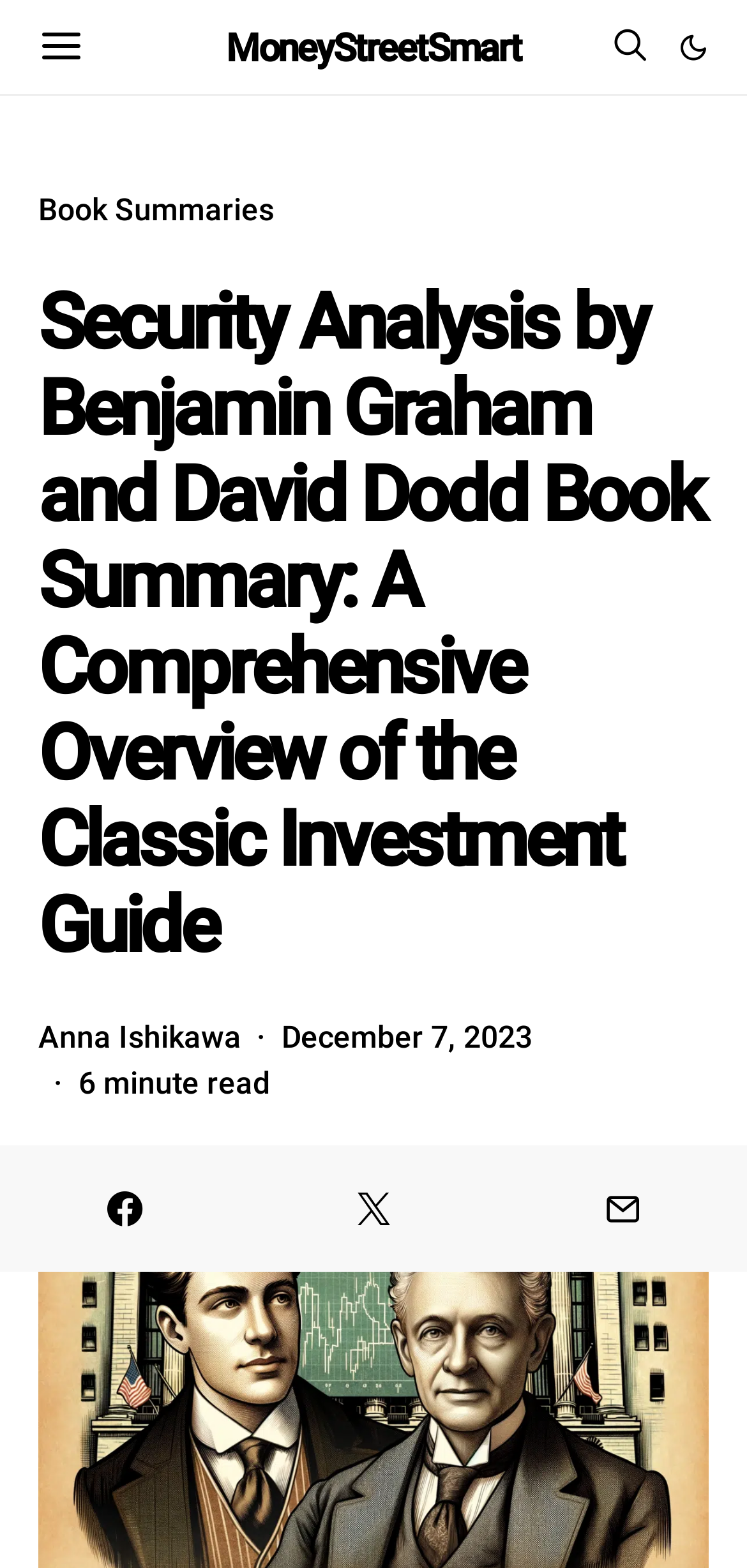Using the element description: "parent_node: MoneyStreetSmart", determine the bounding box coordinates. The coordinates should be in the format [left, top, right, bottom], with values between 0 and 1.

[0.051, 0.014, 0.113, 0.046]